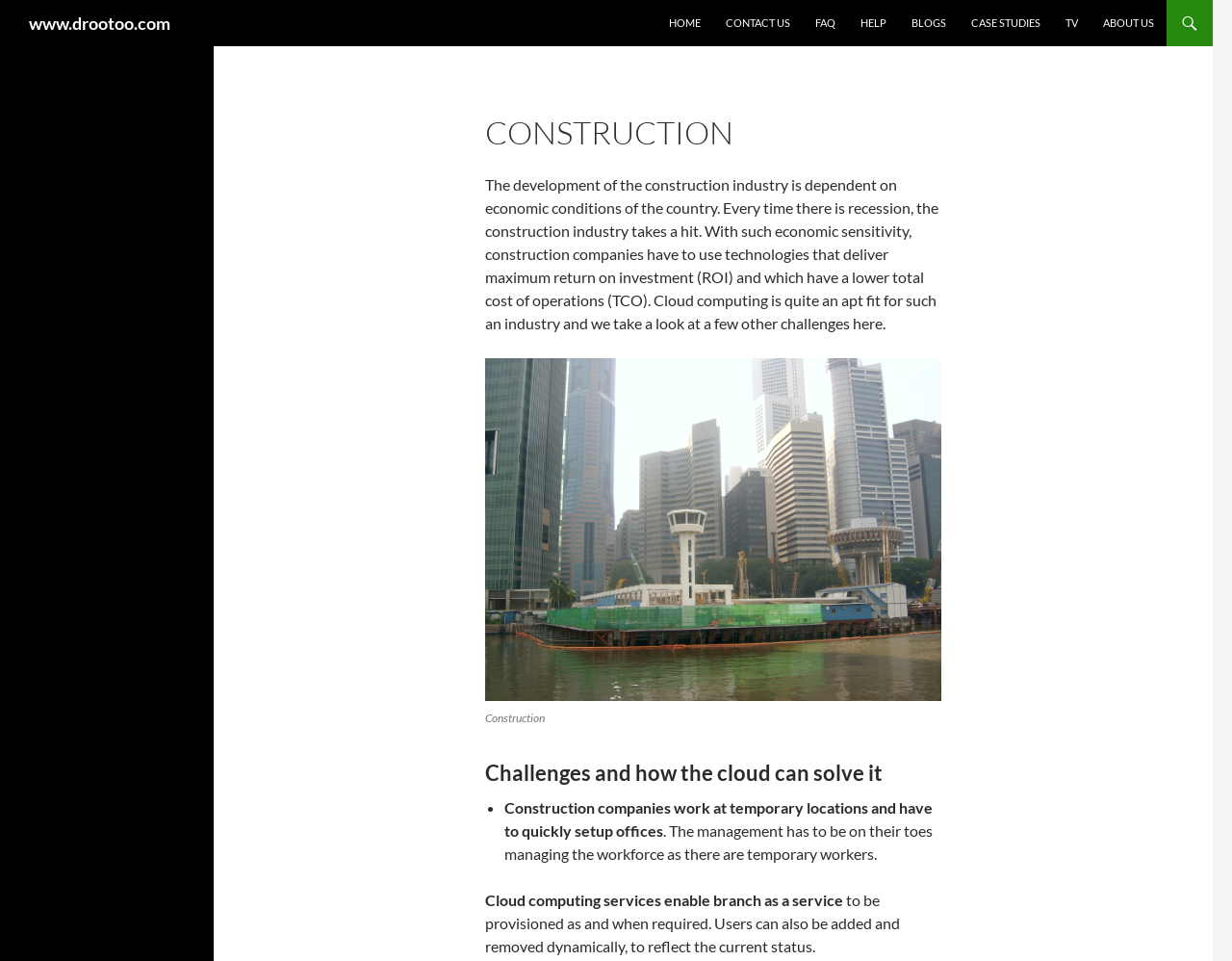Identify the bounding box coordinates of the element that should be clicked to fulfill this task: "learn about case studies". The coordinates should be provided as four float numbers between 0 and 1, i.e., [left, top, right, bottom].

[0.779, 0.0, 0.854, 0.048]